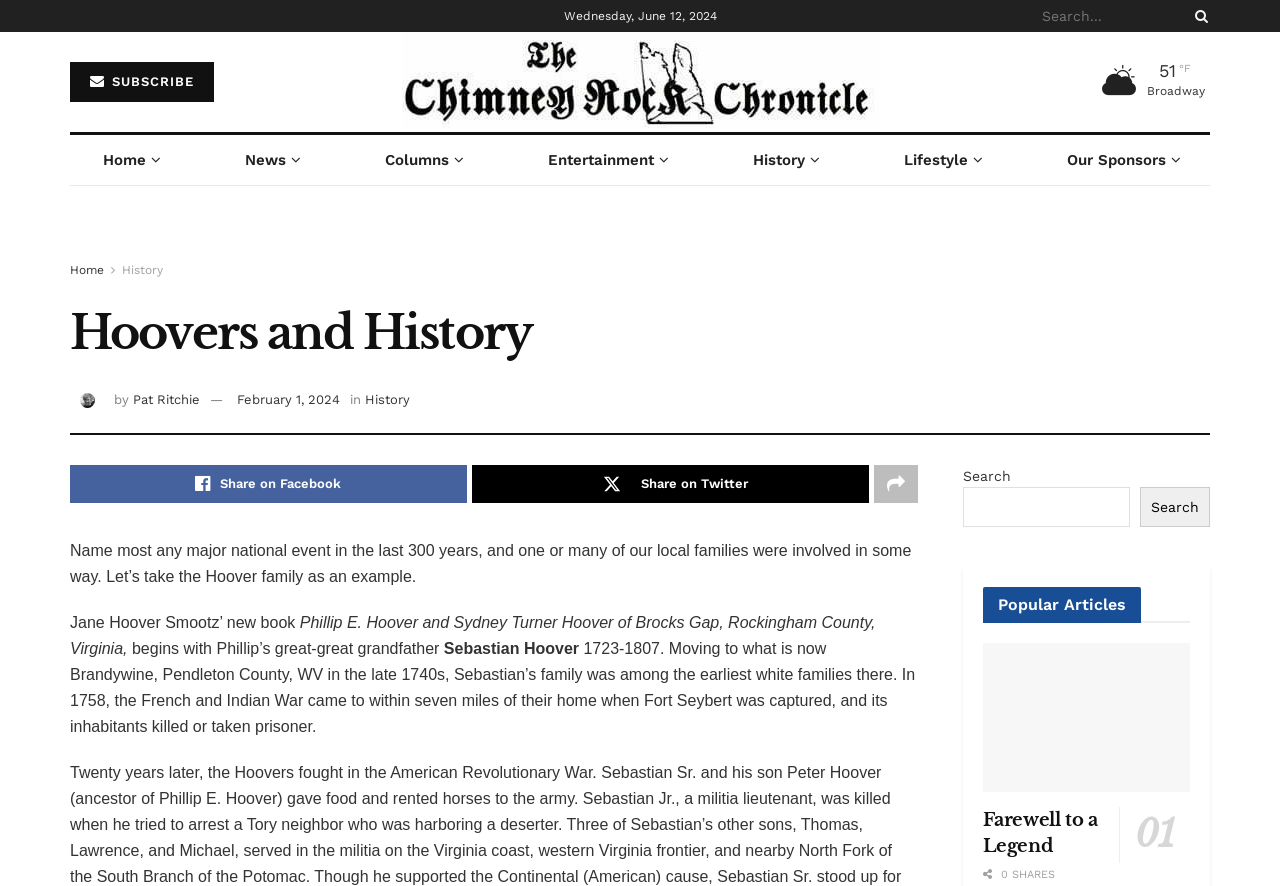Provide the bounding box coordinates of the section that needs to be clicked to accomplish the following instruction: "Search for something."

[0.814, 0.0, 0.945, 0.036]